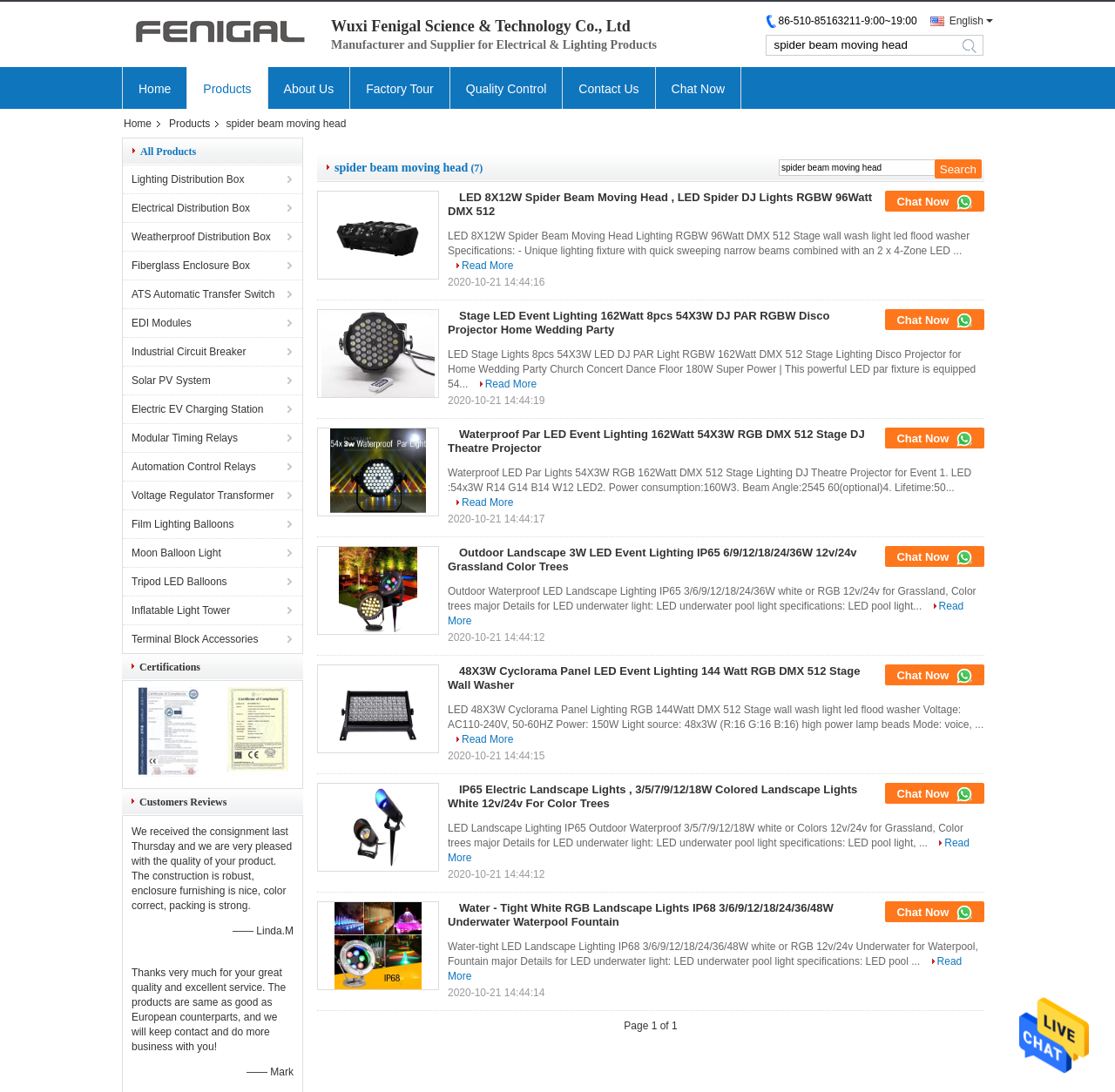Please identify the primary heading of the webpage and give its text content.

spider beam moving head